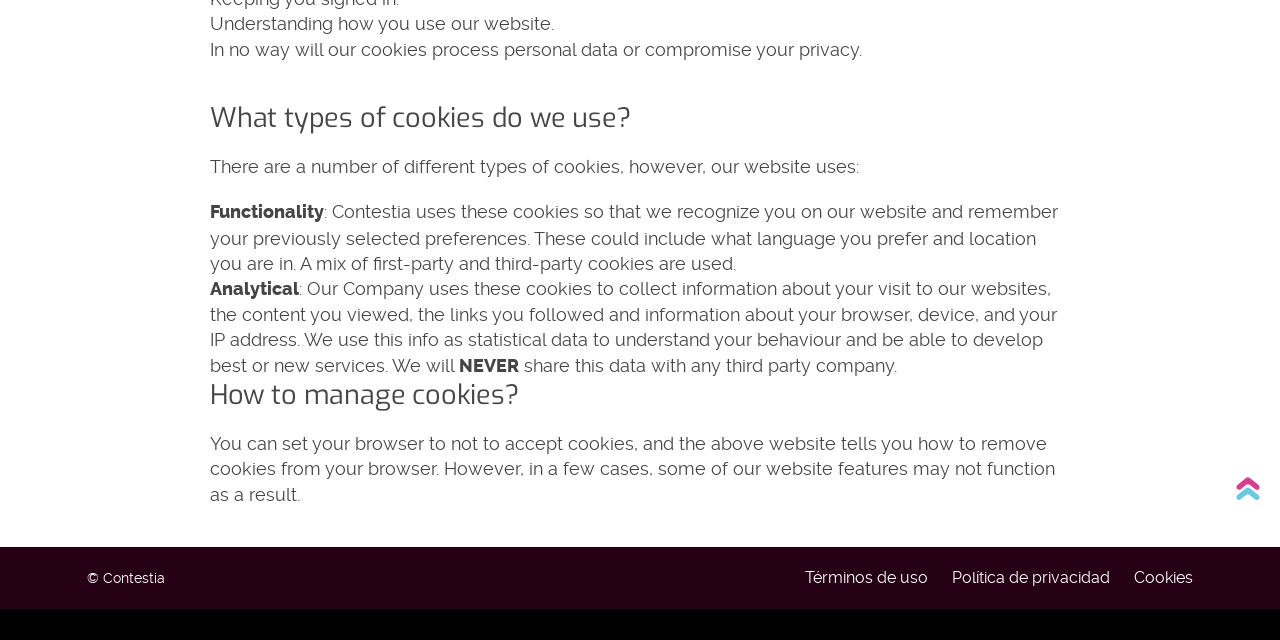Using the description "Top", predict the bounding box of the relevant HTML element.

[0.966, 0.649, 0.984, 0.885]